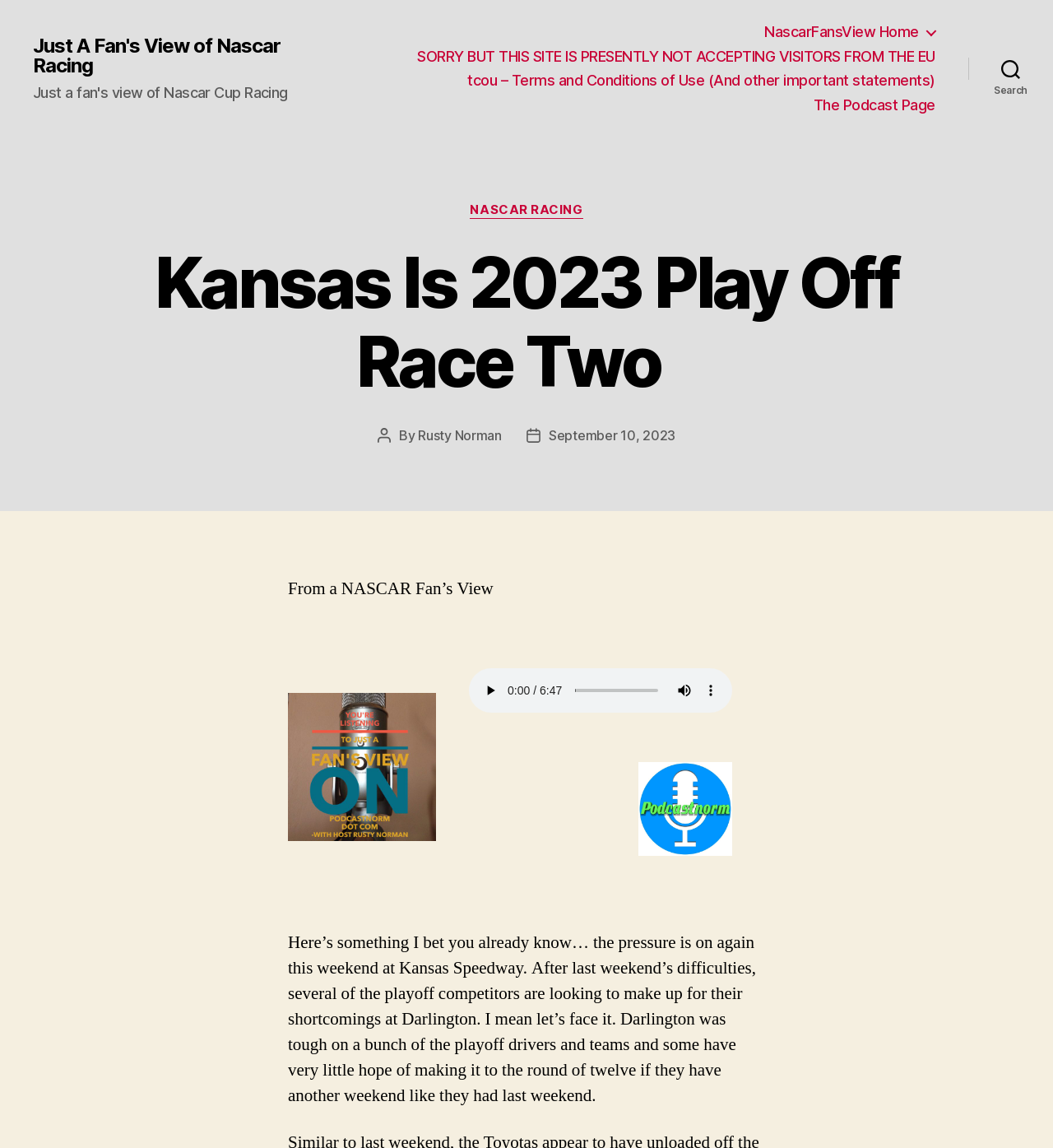How many figures are there in the post?
Using the image provided, answer with just one word or phrase.

3